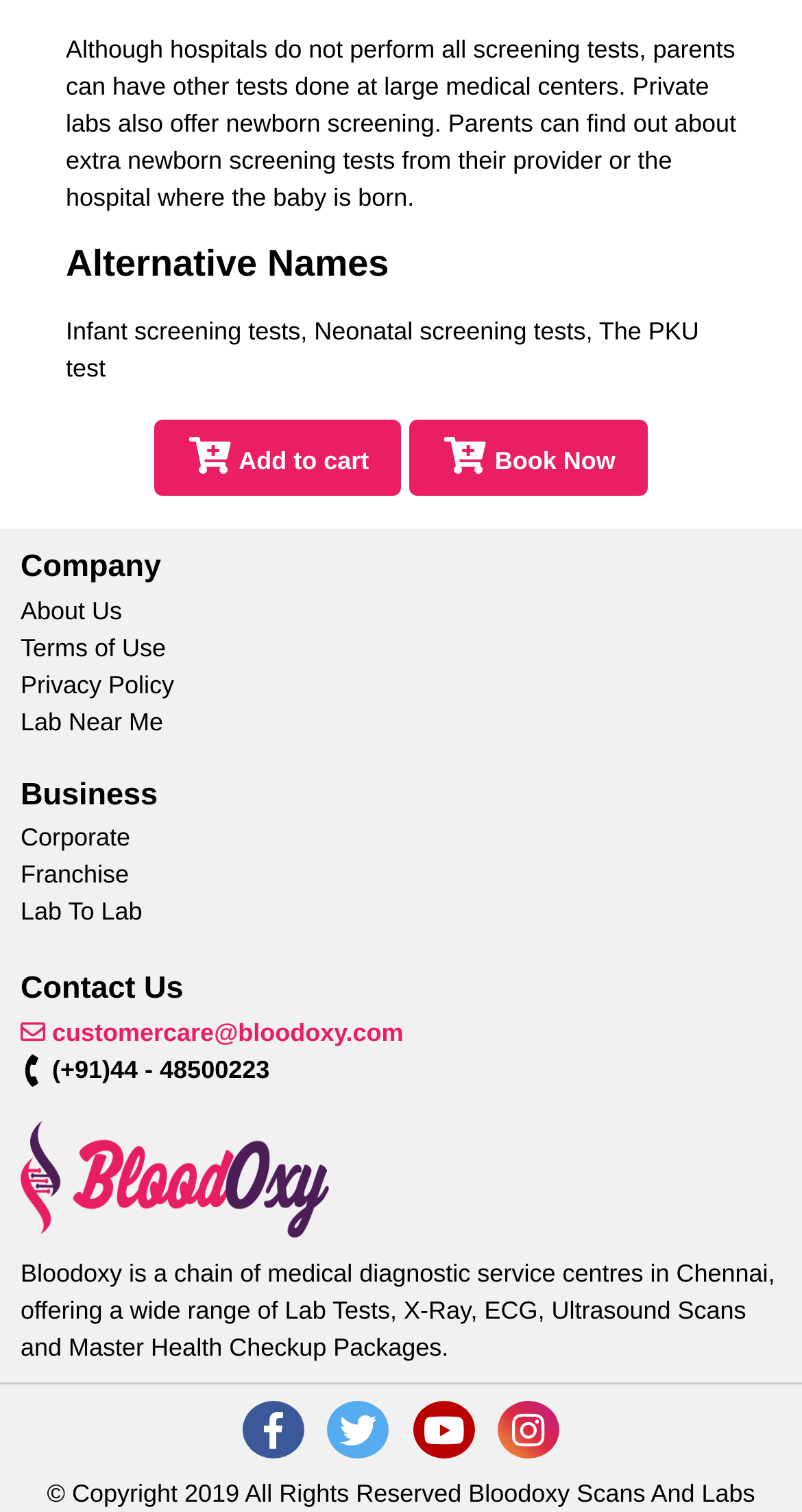Please answer the following question as detailed as possible based on the image: 
What is the phone number for contact?

The phone number can be found in the static text element at the bottom of the page, which reads '(+91)44 - 48500223'.